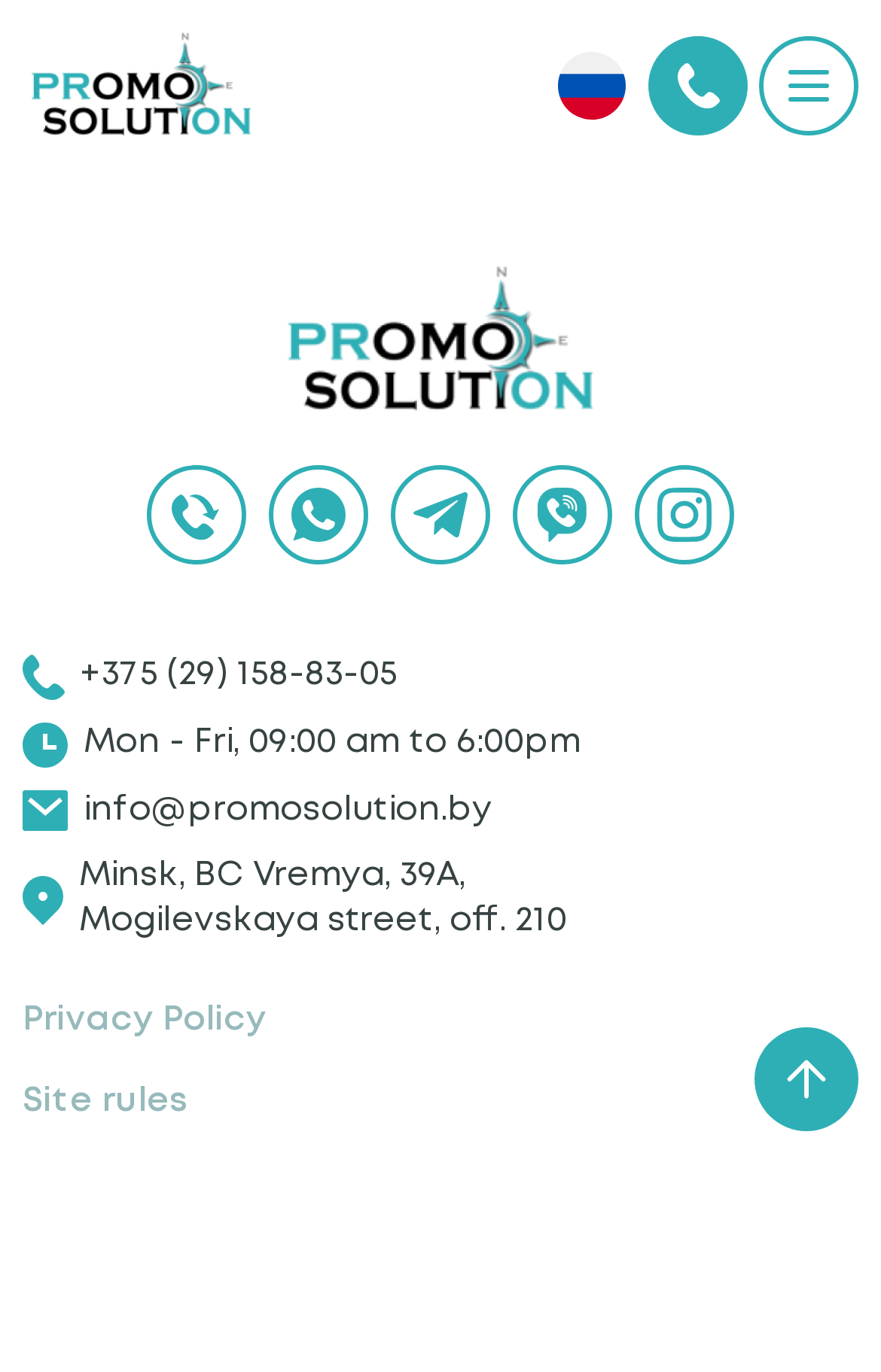Identify the bounding box coordinates for the UI element that matches this description: "info@promosolution.by".

[0.026, 0.575, 0.559, 0.608]